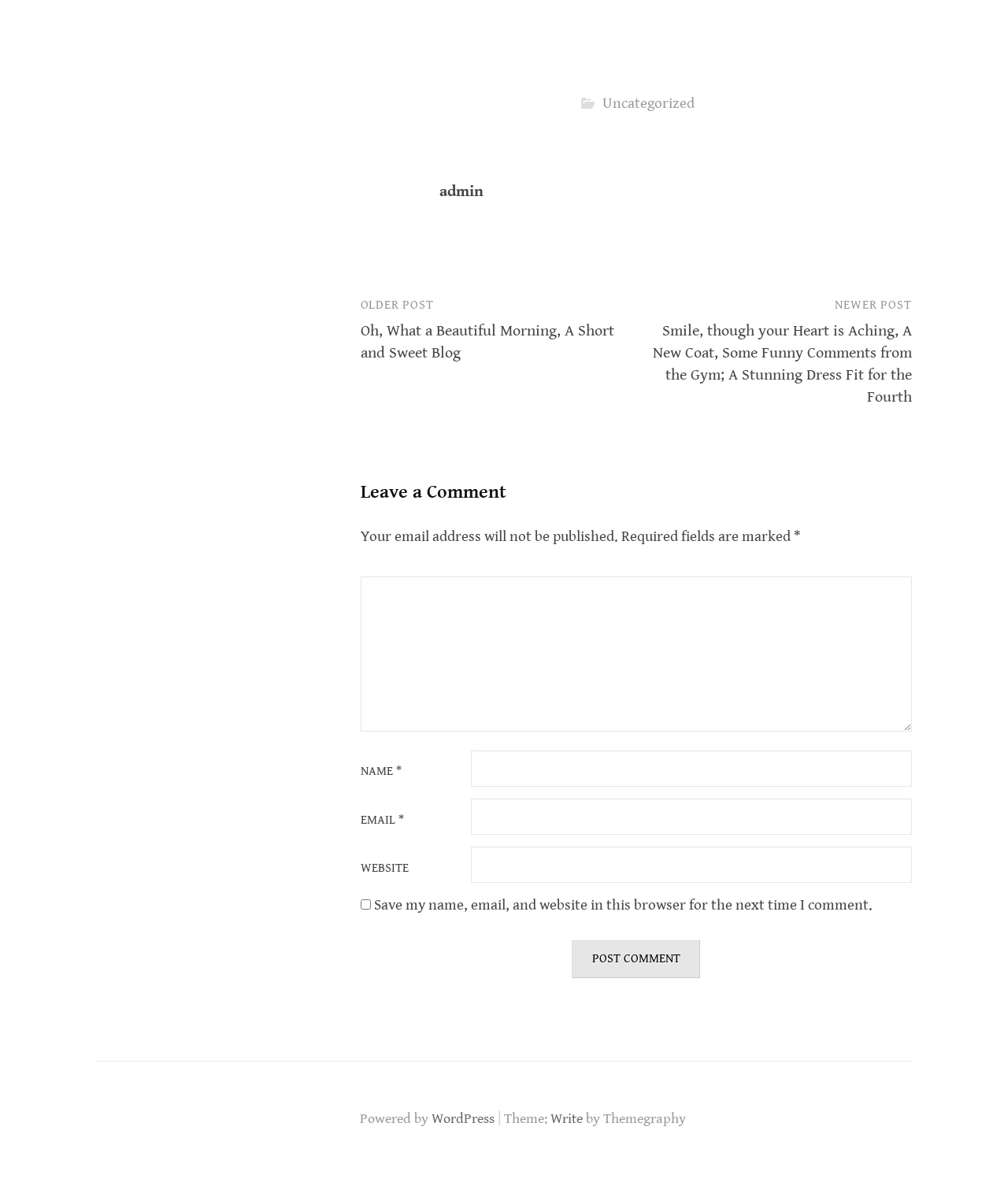Based on what you see in the screenshot, provide a thorough answer to this question: What is the purpose of the checkbox in the comment form?

I found the purpose of the checkbox by looking at its label, which says 'Save my name, email, and website in this browser for the next time I comment'.